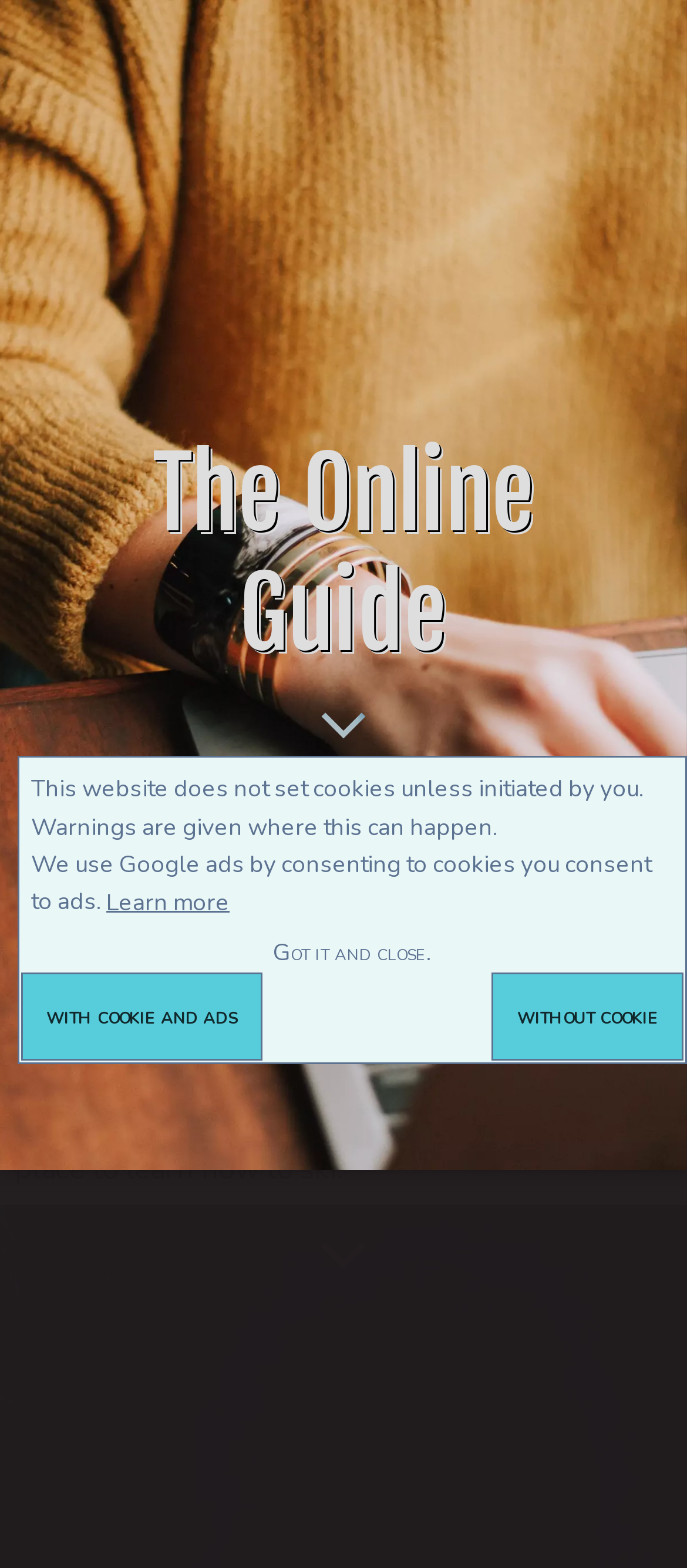Could you indicate the bounding box coordinates of the region to click in order to complete this instruction: "Contact us".

None